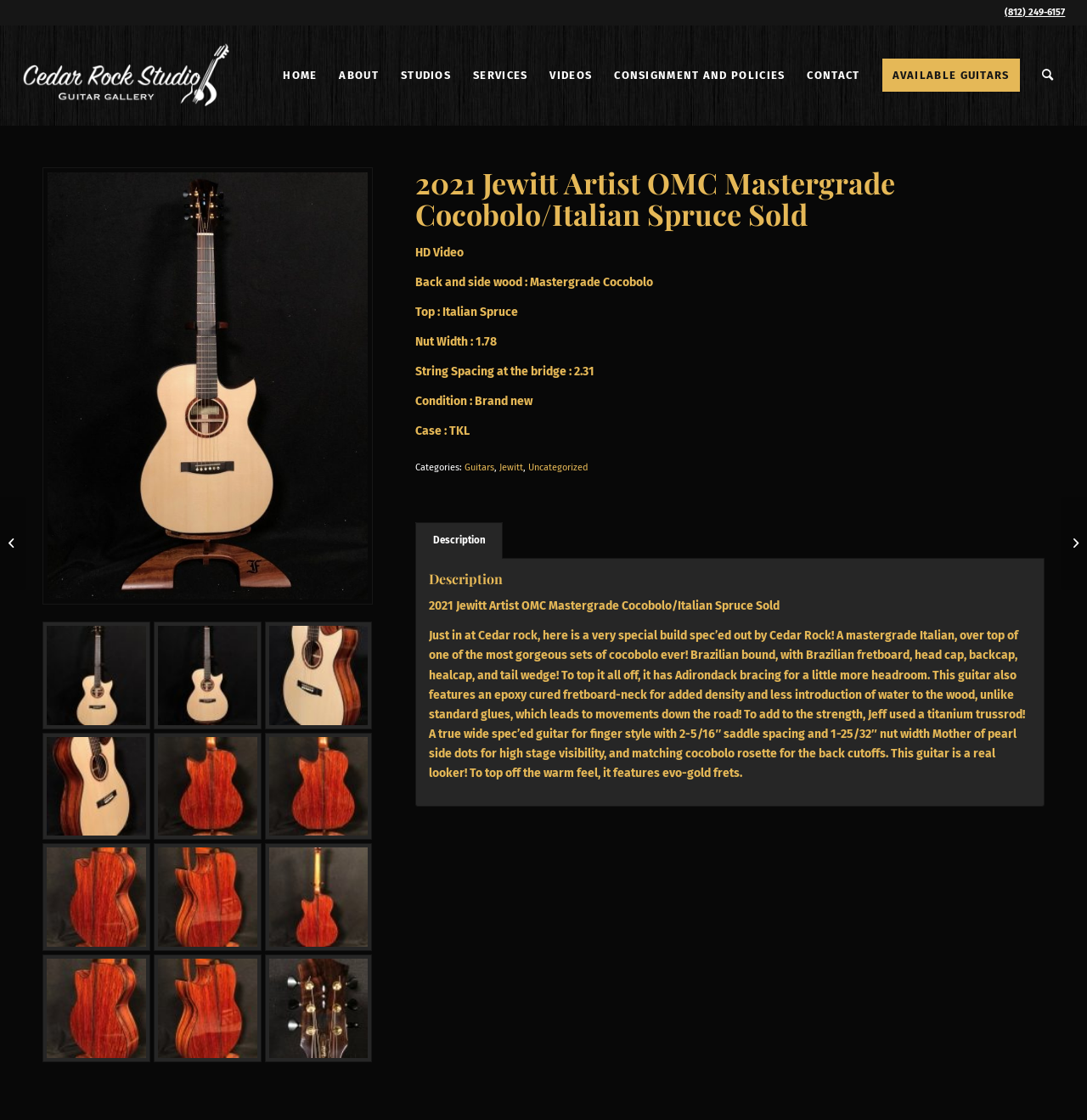Pinpoint the bounding box coordinates of the clickable area needed to execute the instruction: "Search for guitars". The coordinates should be specified as four float numbers between 0 and 1, i.e., [left, top, right, bottom].

[0.948, 0.023, 0.98, 0.112]